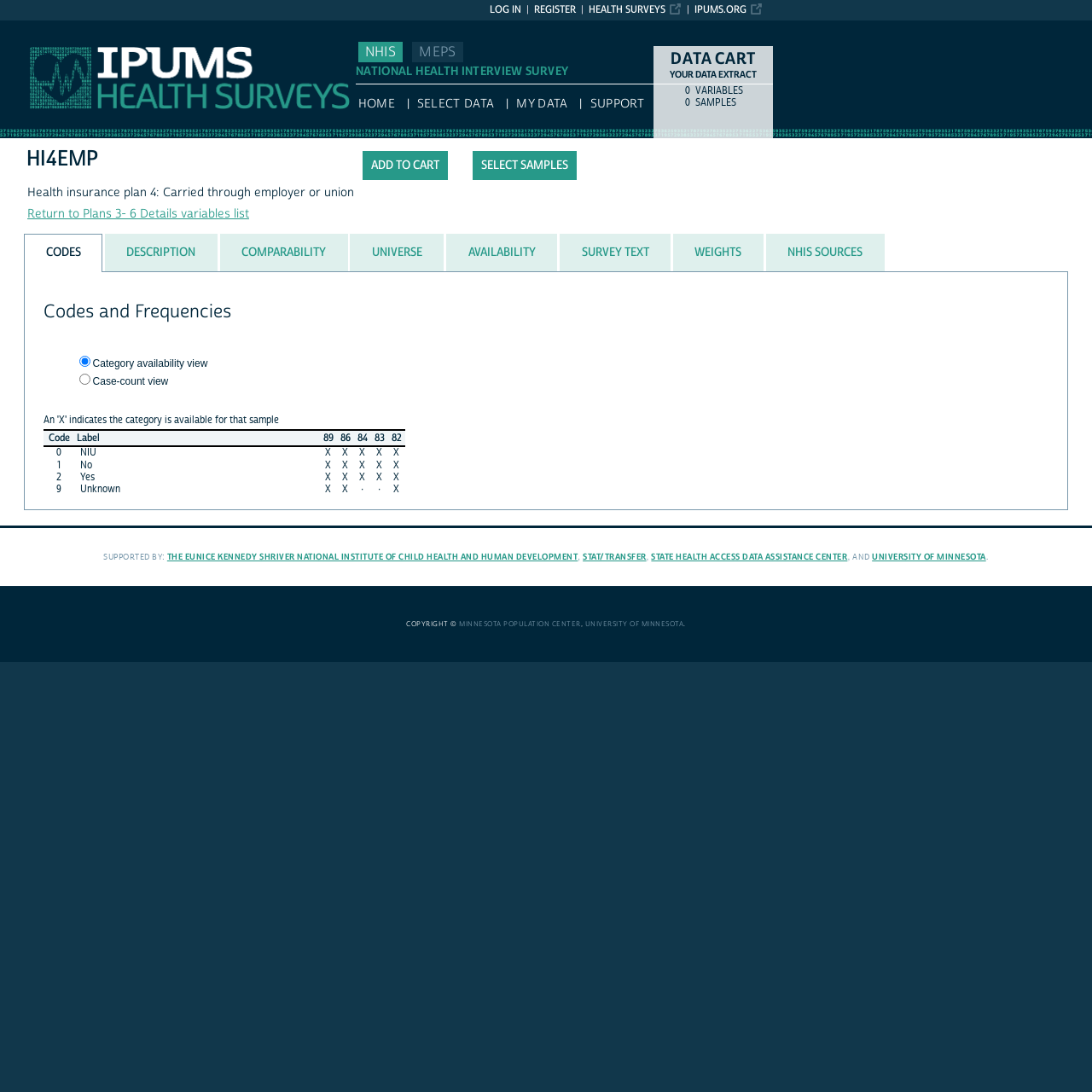Highlight the bounding box coordinates of the element that should be clicked to carry out the following instruction: "Click on the 'Full Version' link". The coordinates must be given as four float numbers ranging from 0 to 1, i.e., [left, top, right, bottom].

None